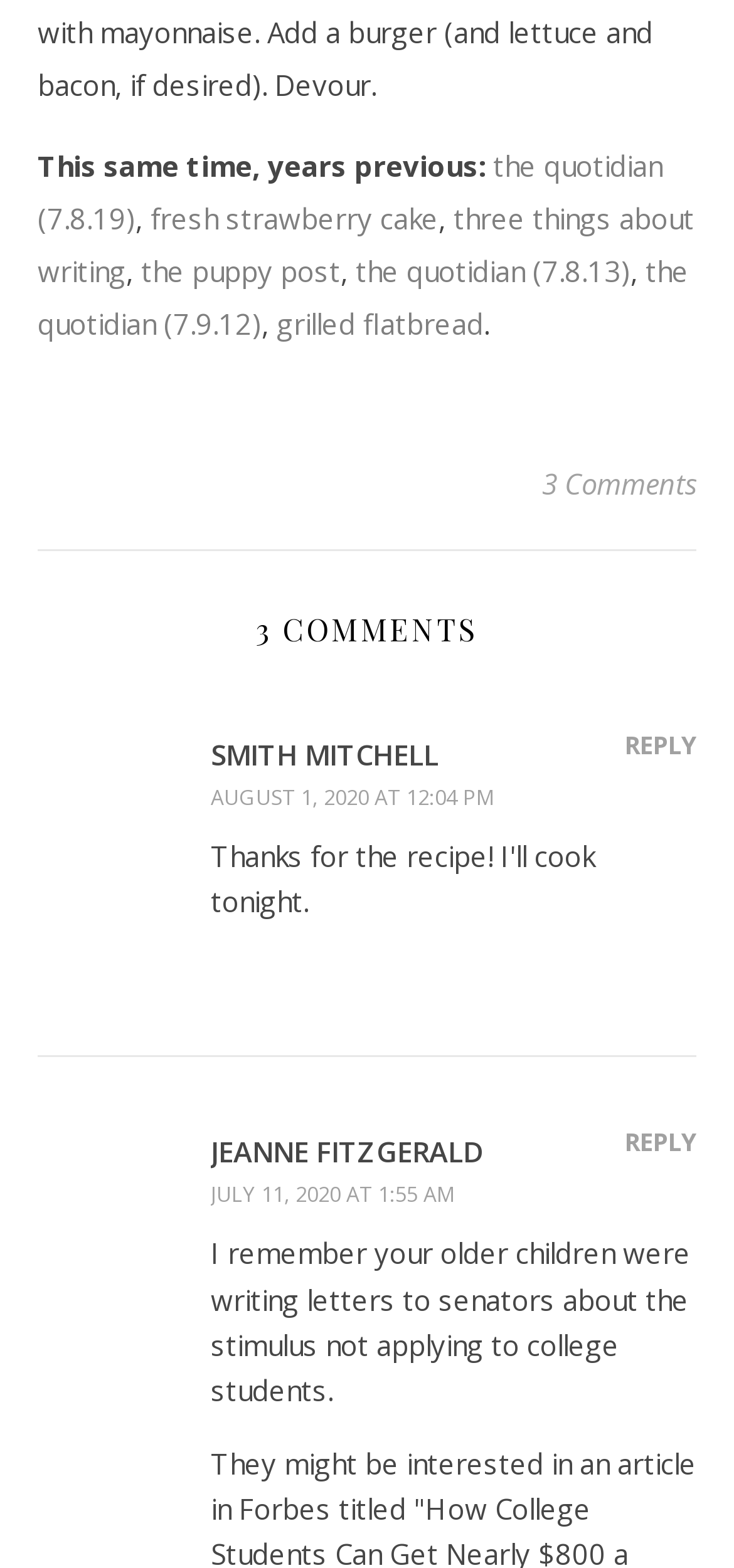What is the purpose of the 'fb-share-icon'?
Using the image, elaborate on the answer with as much detail as possible.

I determined the purpose of the 'fb-share-icon' by looking at the image element with the text 'fb-share-icon' and inferring that it is a Facebook share icon, which is commonly used to share content on Facebook.